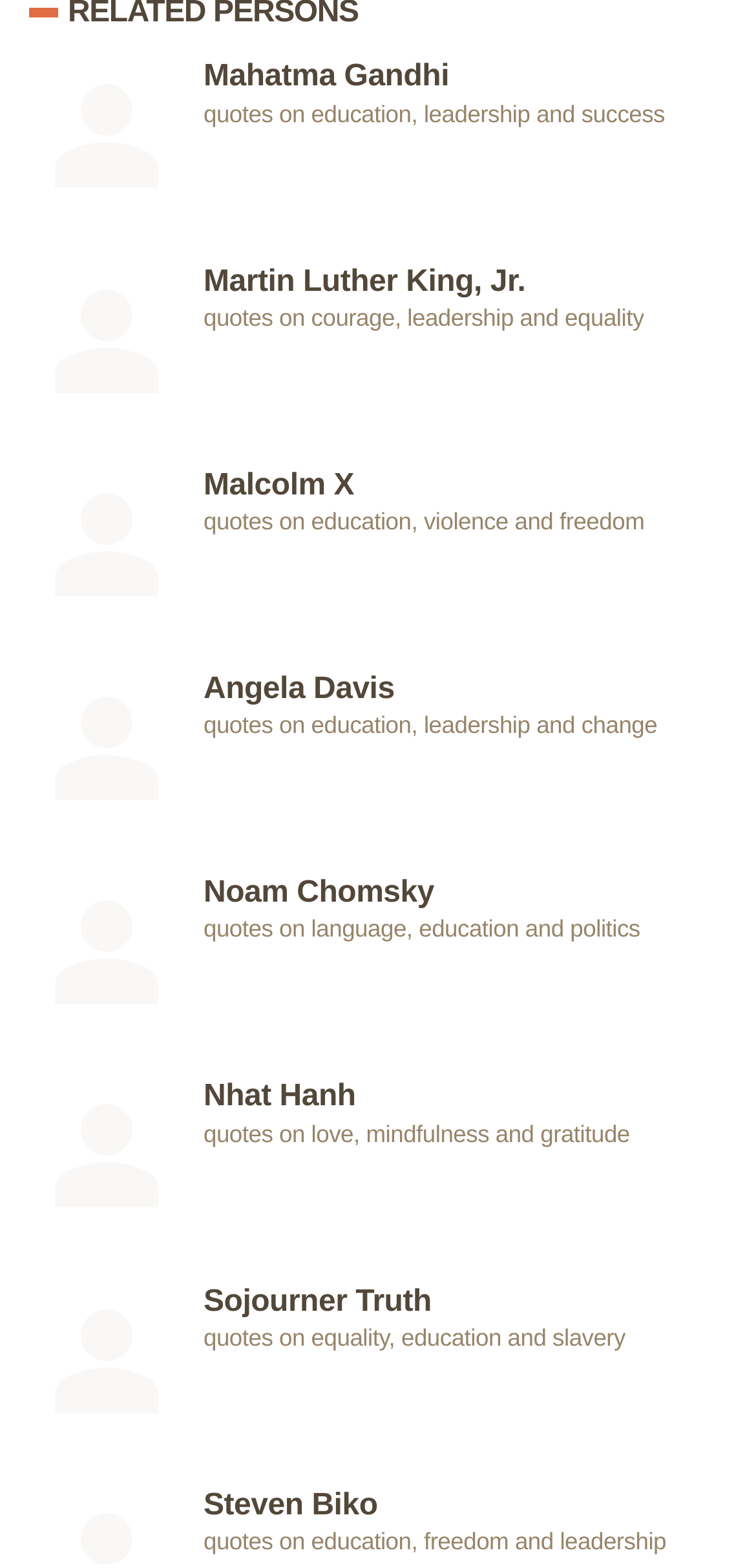Who is the first person quoted on this page?
Using the image as a reference, answer with just one word or a short phrase.

Mahatma Gandhi